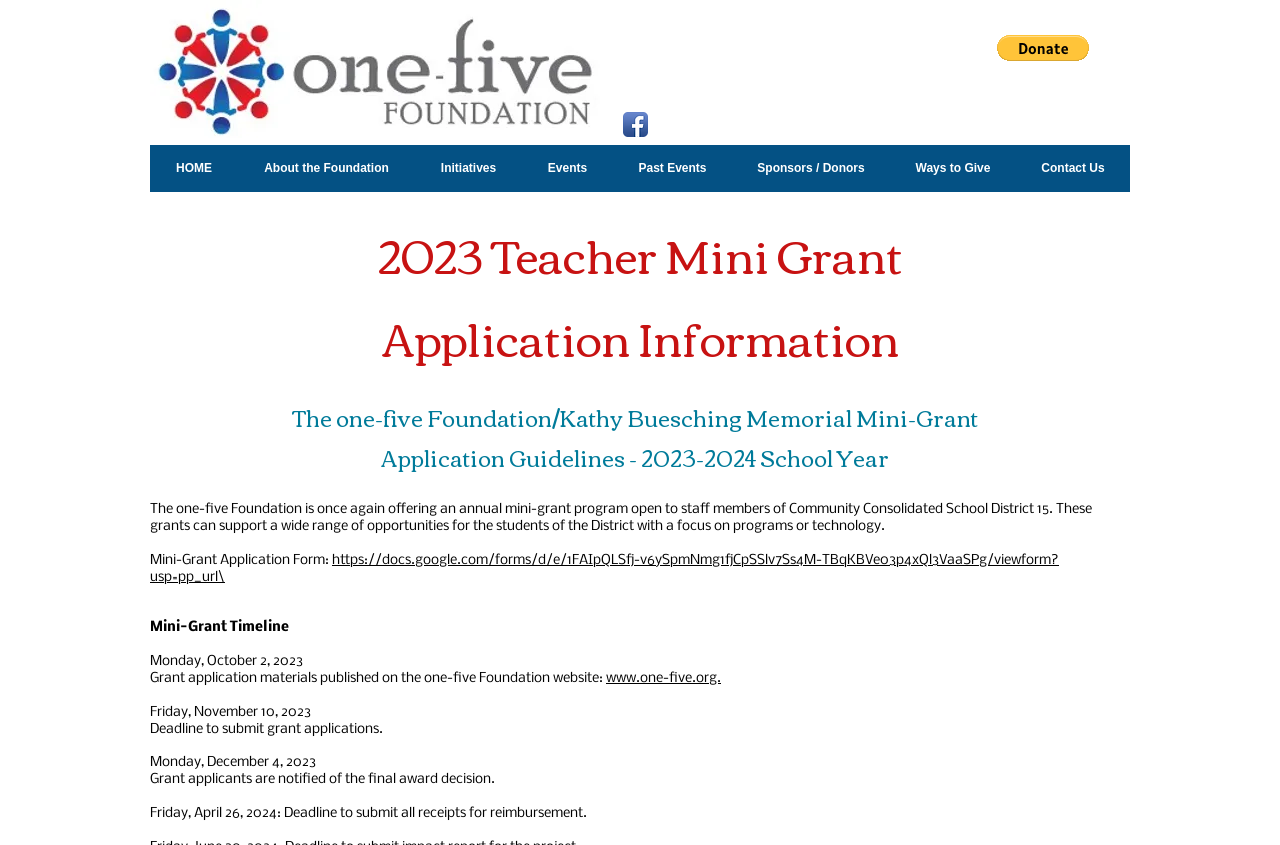Articulate a complete and detailed caption of the webpage elements.

The webpage is about the Mini Grant Application for the one-five Foundation. At the top left, there is a logo image of the one-five Foundation, accompanied by a social bar with a Facebook App Icon link on the right. Below the logo, there is a "Donate via PayPal" button. 

On the top navigation bar, there are several links, including "HOME", "About the Foundation", "Initiatives", "Events", "Past Events", "Sponsors / Donors", "Ways to Give", and "Contact Us". 

The main content of the webpage is divided into several sections. The first section has a heading "2023 Teacher Mini Grant Application Information" and provides an introduction to the mini-grant program, which is open to staff members of Community Consolidated School District 15. 

The second section has a heading "The one-five Foundation/Kathy Buesching Memorial Mini-Grant" and provides more information about the program. The third section has a heading "Application Guidelines - 2023-2024 School Year" and outlines the guidelines for the application. 

Below these sections, there is a paragraph of text describing the mini-grant program, followed by a link to the "Mini-Grant Application Form". There is also a section titled "Mini-Grant Timeline" that lists several important dates, including the publication of grant application materials, the deadline to submit grant applications, and the deadline to submit receipts for reimbursement.